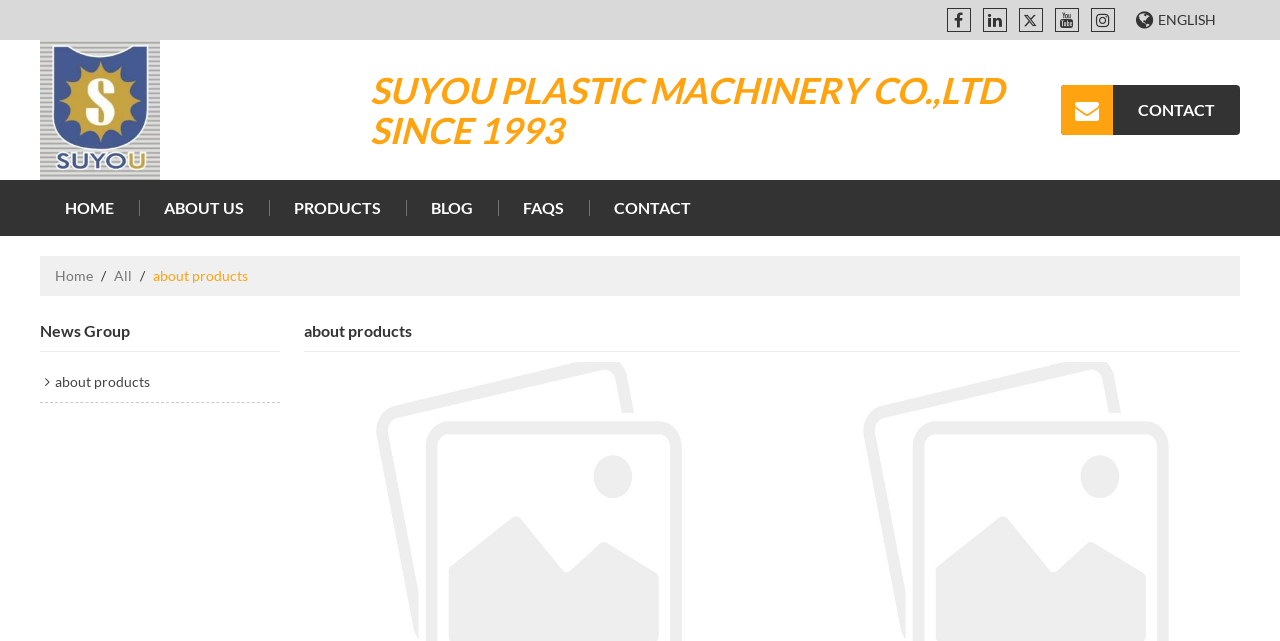What is the year the company was established?
Please describe in detail the information shown in the image to answer the question.

I found the year the company was established by looking at the text 'SUYOU PLASTIC MACHINERY CO.,LTD SINCE 1993' at the top-center of the webpage.